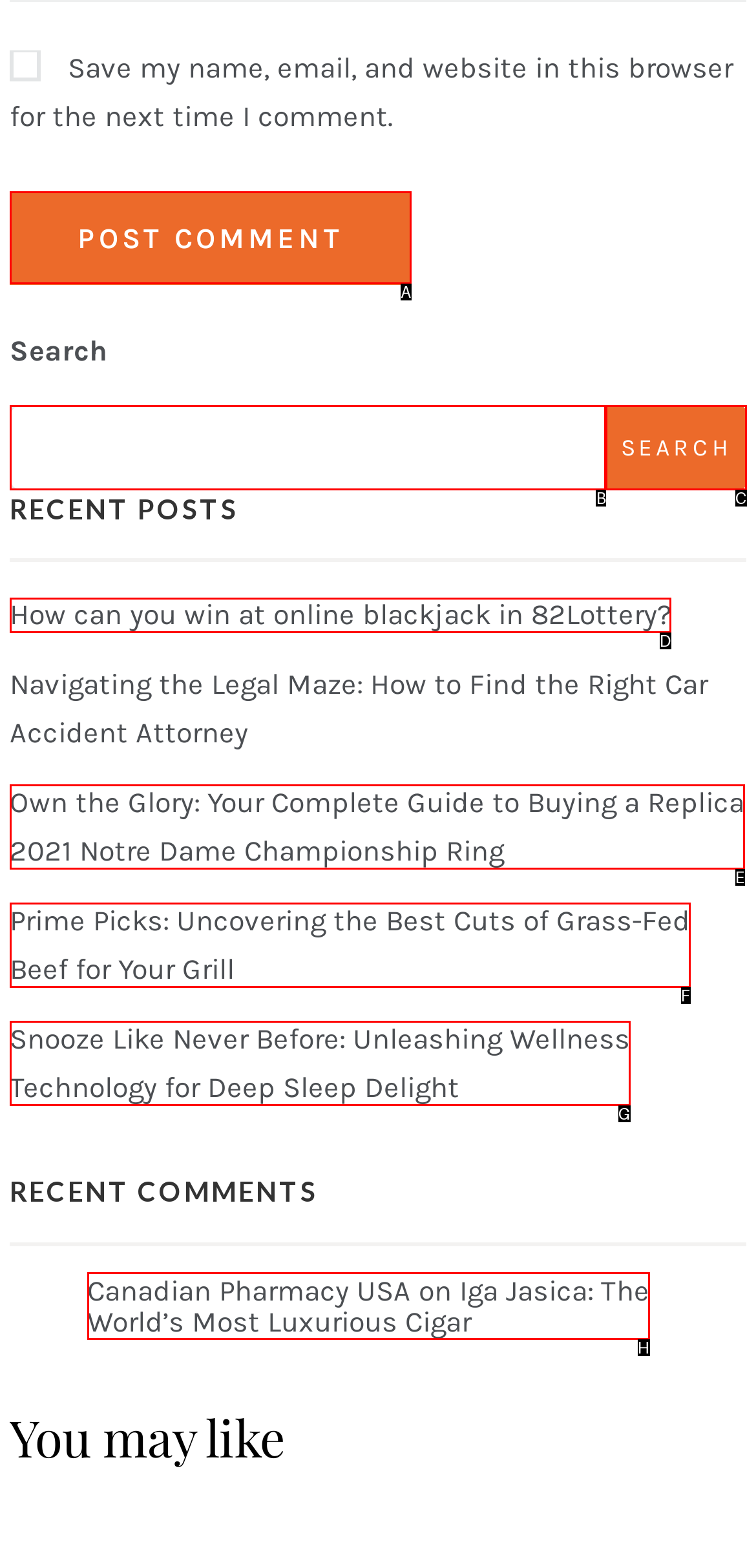Which option should I select to accomplish the task: View the gallery? Respond with the corresponding letter from the given choices.

None